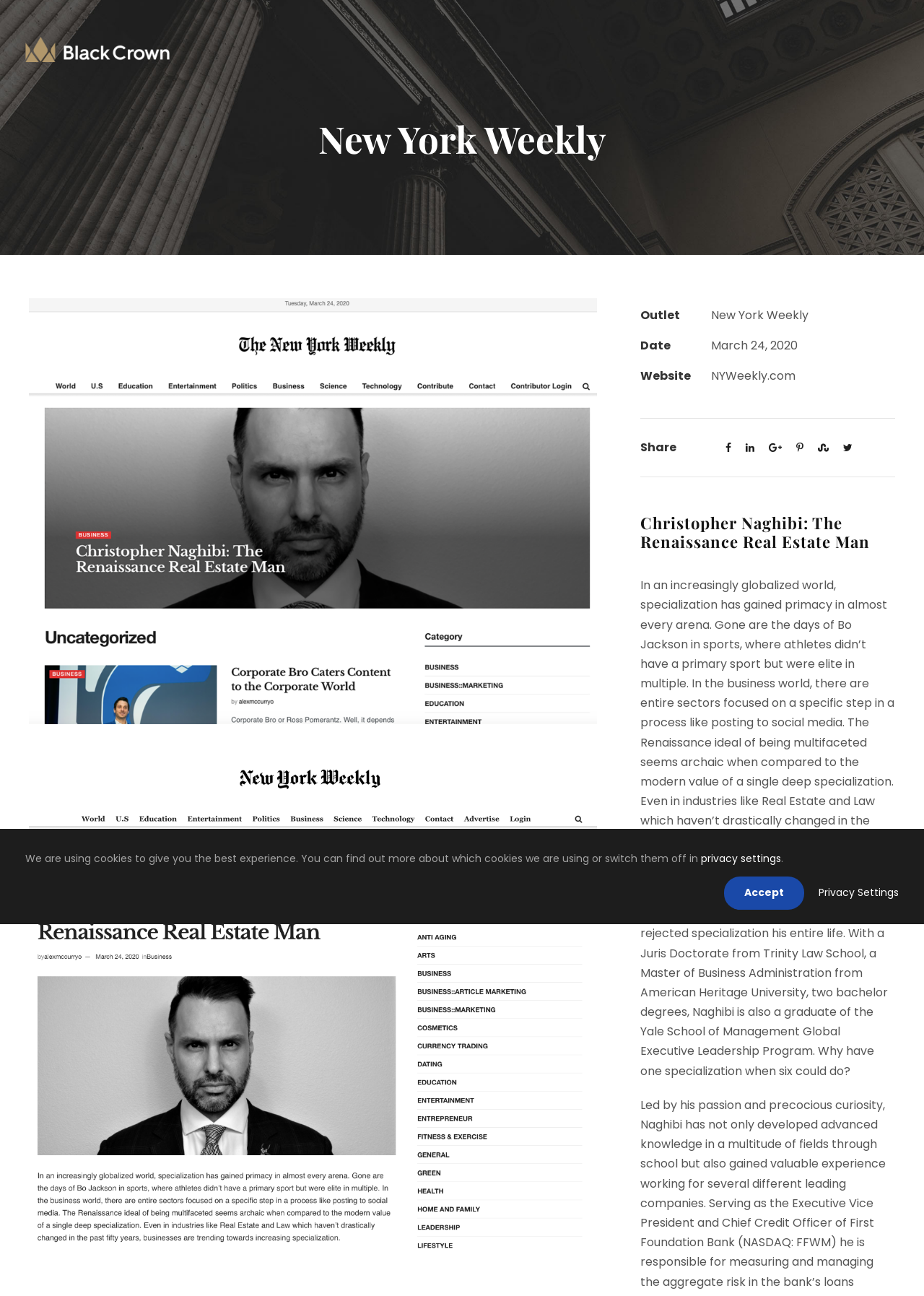Find the bounding box coordinates of the area that needs to be clicked in order to achieve the following instruction: "Share on social media". The coordinates should be specified as four float numbers between 0 and 1, i.e., [left, top, right, bottom].

[0.693, 0.339, 0.732, 0.352]